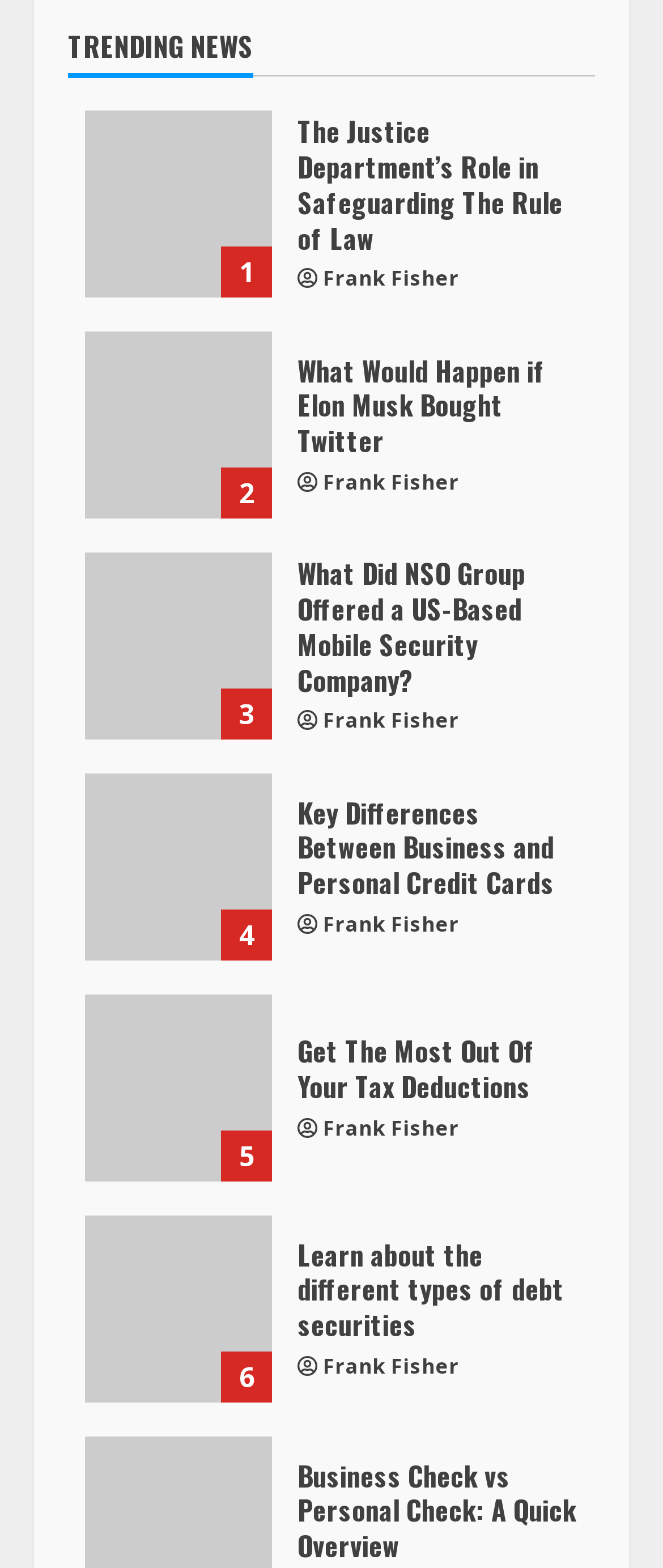Could you determine the bounding box coordinates of the clickable element to complete the instruction: "Check out Learn about the different types of debt securities"? Provide the coordinates as four float numbers between 0 and 1, i.e., [left, top, right, bottom].

[0.449, 0.789, 0.872, 0.857]